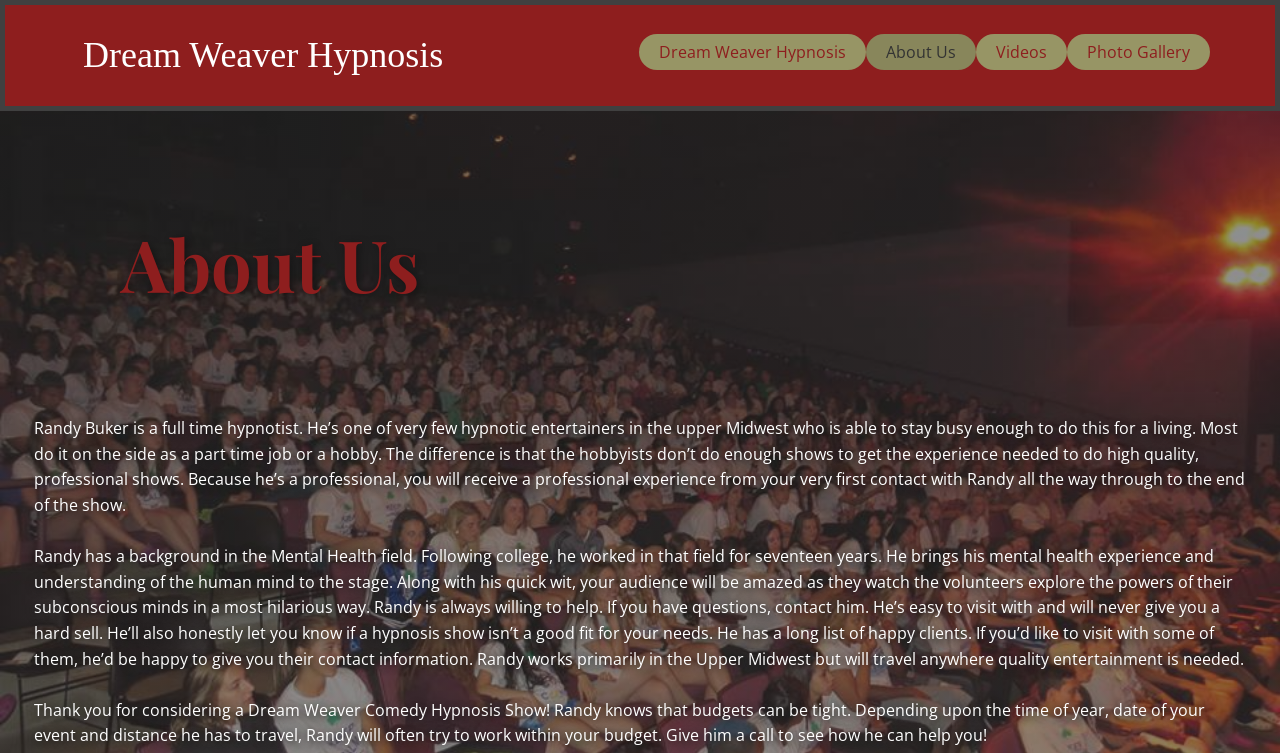What is Randy flexible with regarding his show?
Please give a detailed answer to the question using the information shown in the image.

Based on the StaticText element, it is mentioned that 'Randy knows that budgets can be tight. Depending upon the time of year, date of your event and distance he has to travel, Randy will often try to work within your budget.' This indicates that Randy is flexible with his budget for his show.